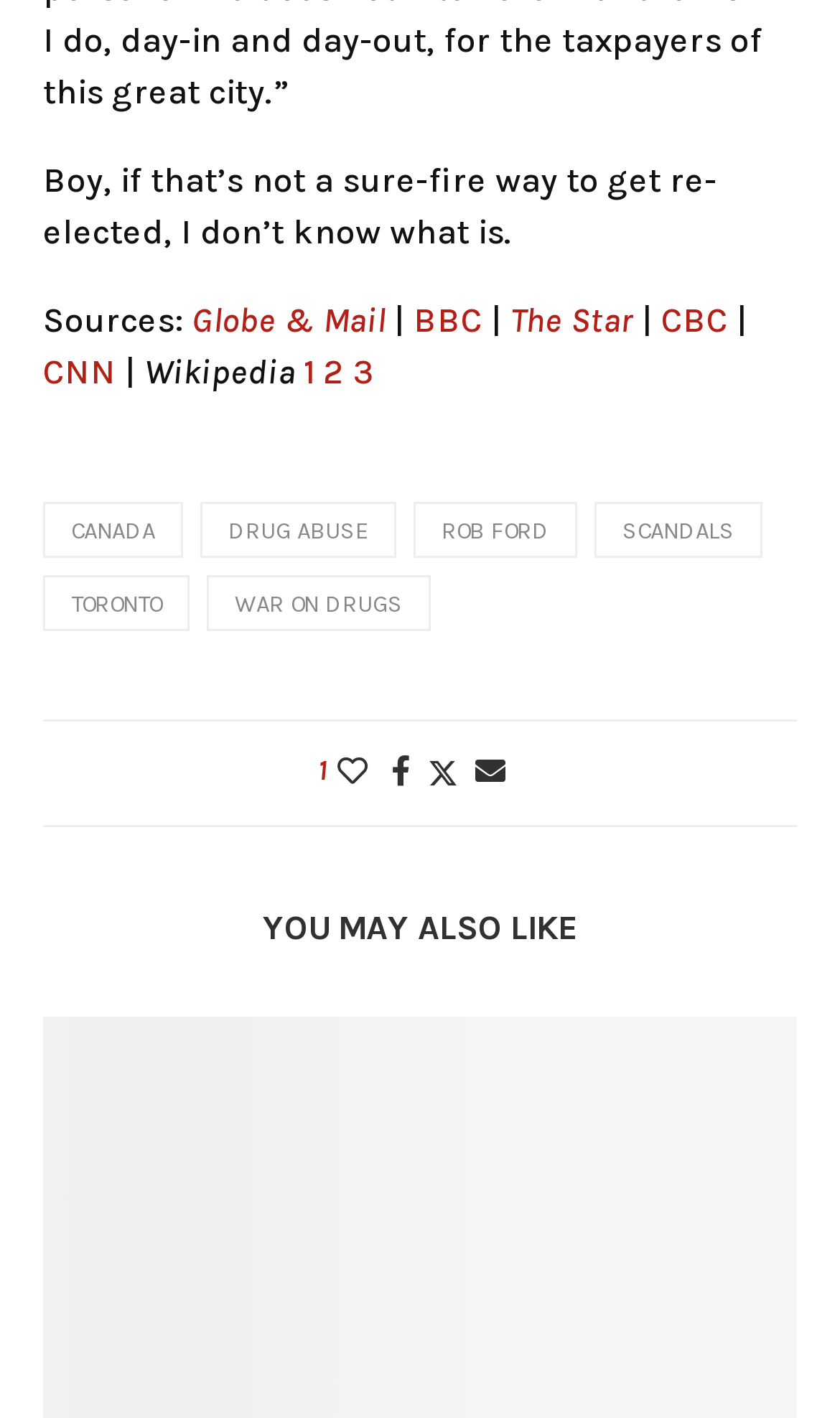Can you provide the bounding box coordinates for the element that should be clicked to implement the instruction: "Explore the ROB FORD scandal"?

[0.492, 0.353, 0.687, 0.393]